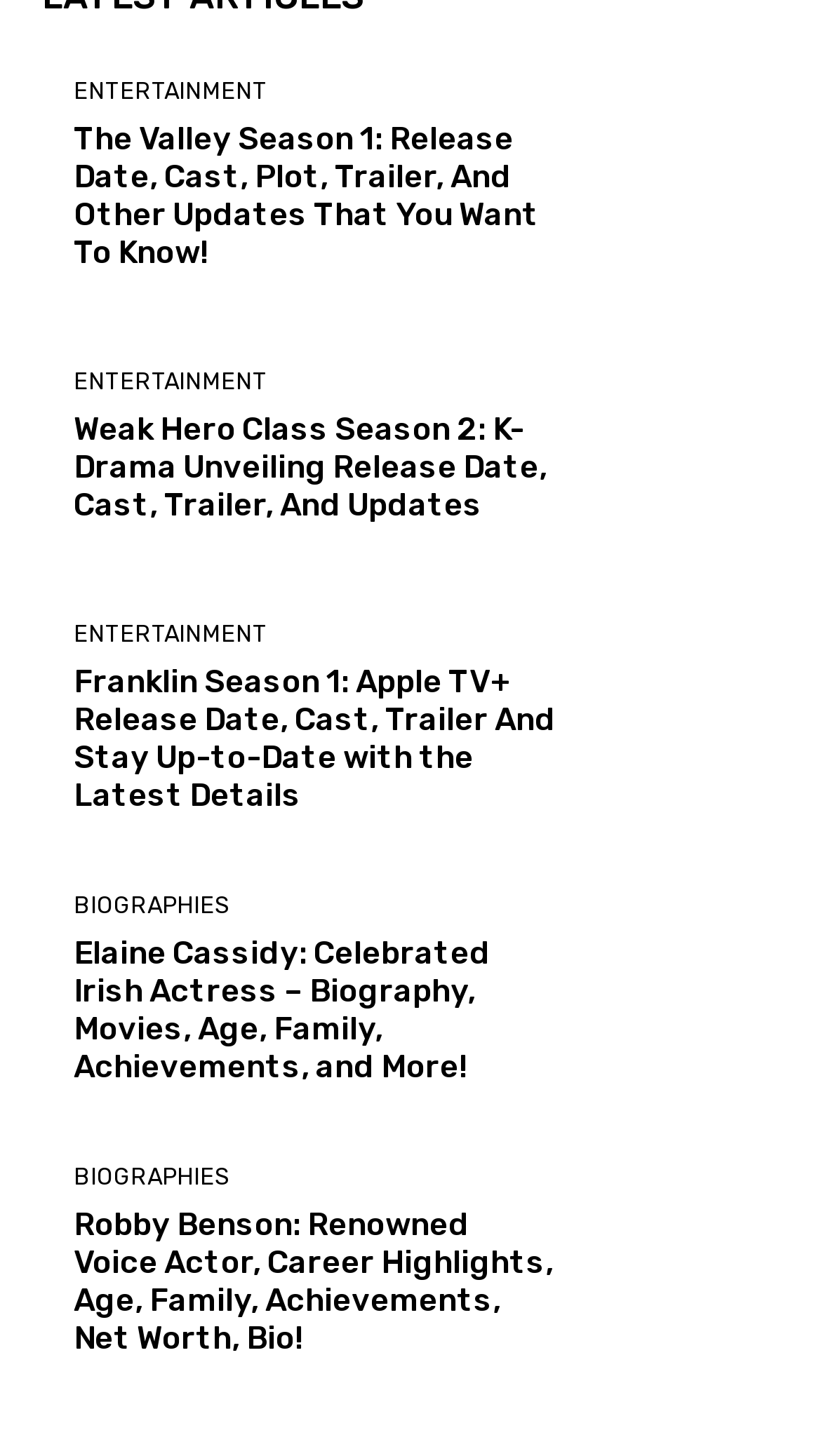Locate the bounding box coordinates of the area that needs to be clicked to fulfill the following instruction: "Explore ENTERTAINMENT category". The coordinates should be in the format of four float numbers between 0 and 1, namely [left, top, right, bottom].

[0.09, 0.054, 0.326, 0.07]